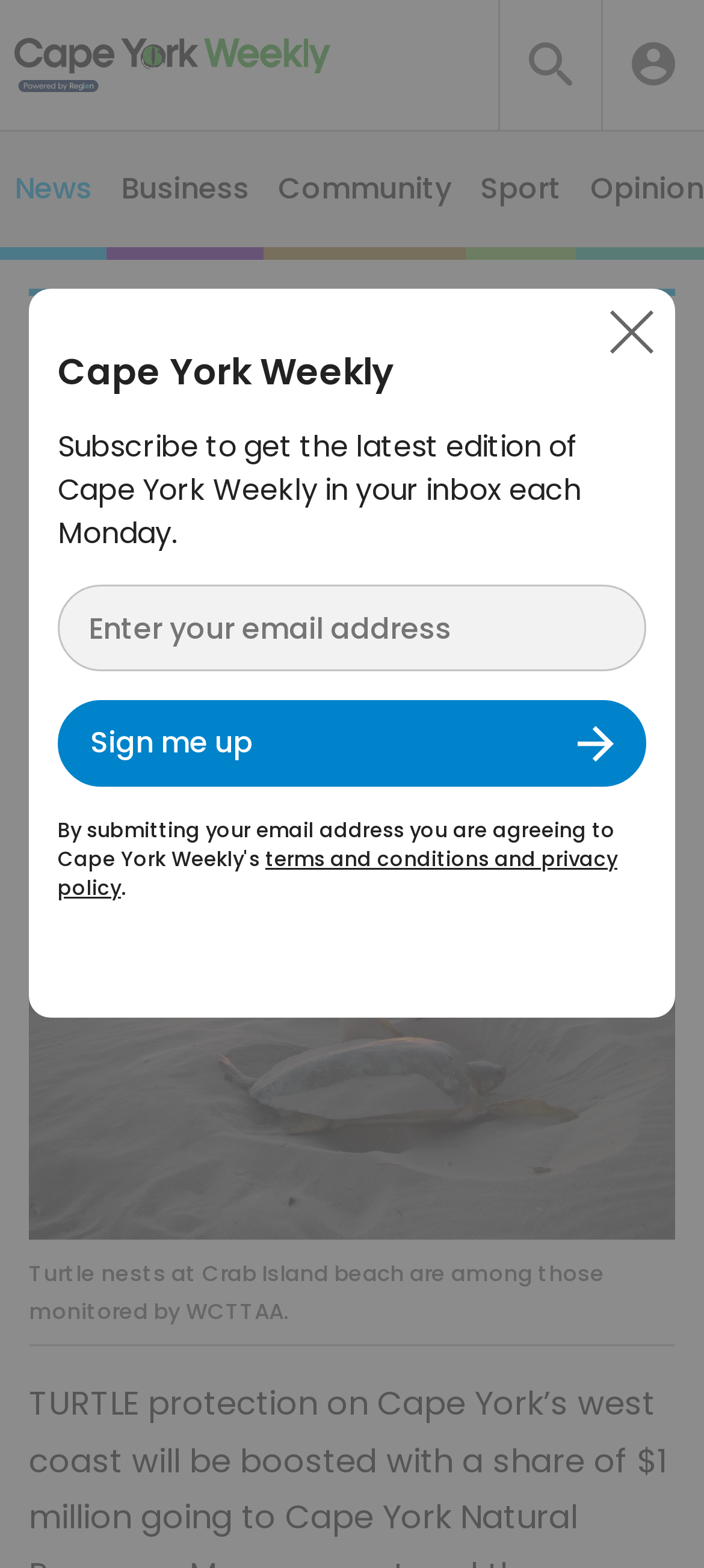Mark the bounding box of the element that matches the following description: "Sign me up".

[0.082, 0.446, 0.918, 0.502]